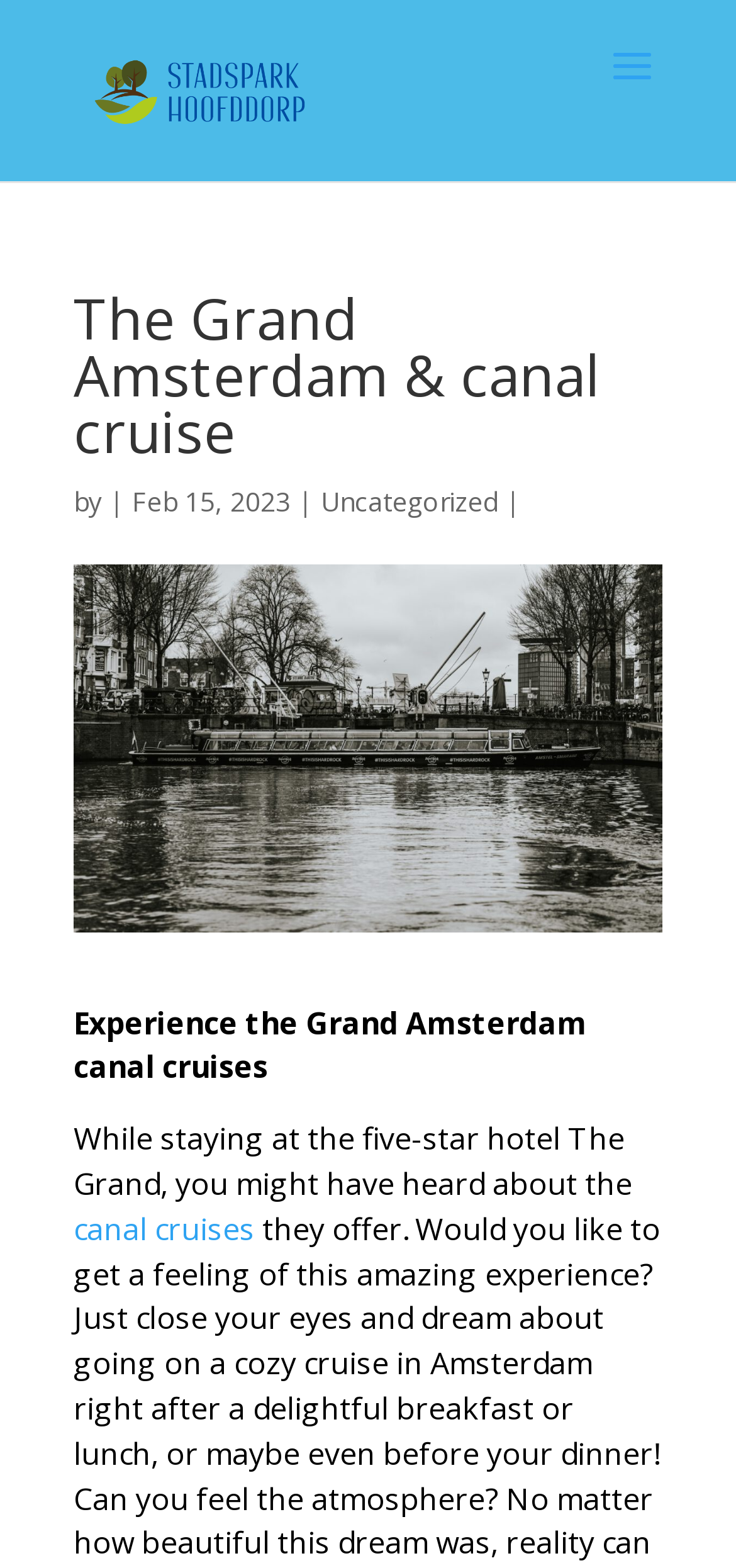Refer to the screenshot and give an in-depth answer to this question: What is the date mentioned in the webpage?

I found the date 'Feb 15, 2023' mentioned in the webpage, which is likely the date of publication or update of the article.